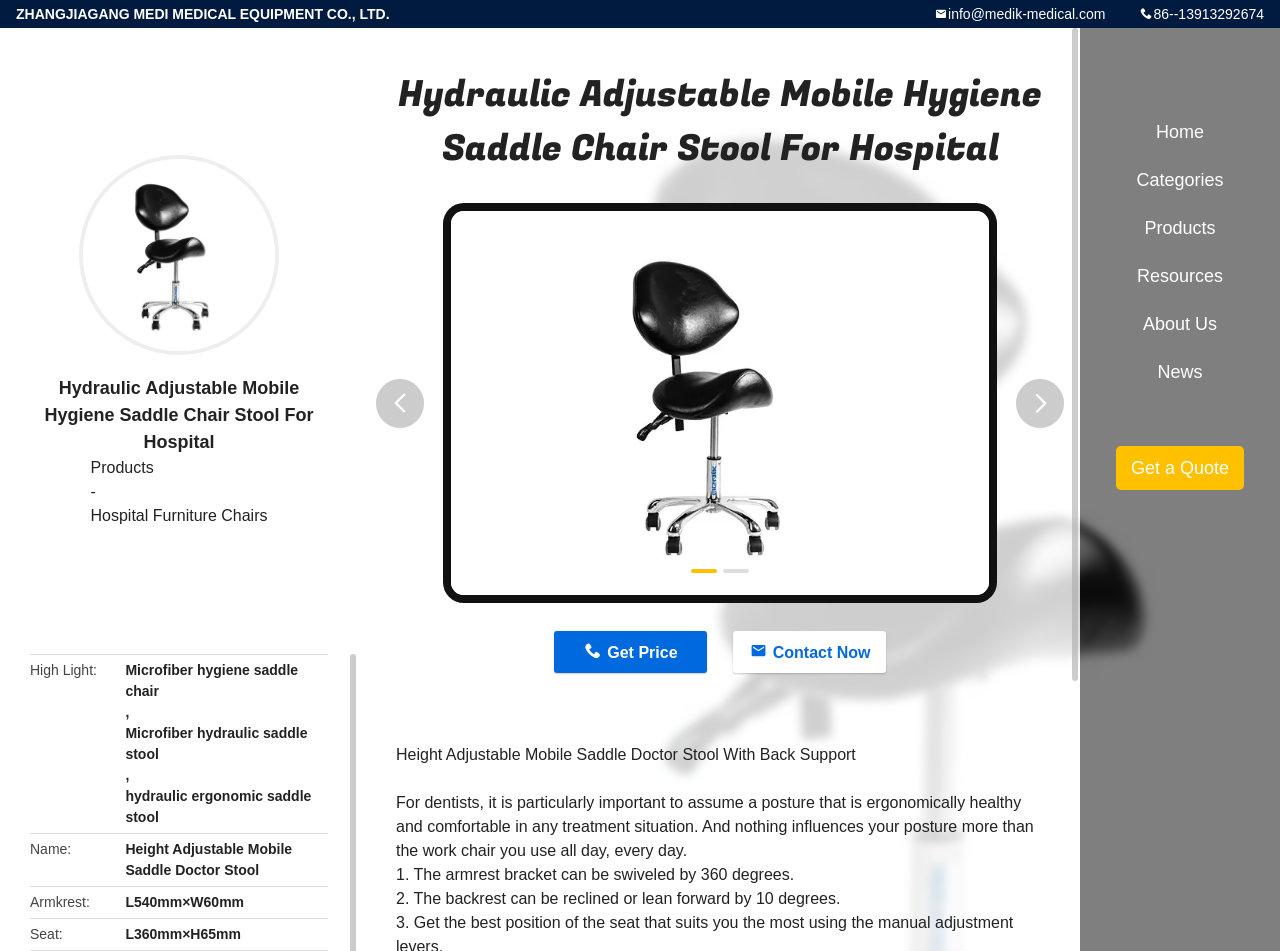Determine the bounding box coordinates of the UI element described by: "Get Price".

[0.433, 0.664, 0.553, 0.708]